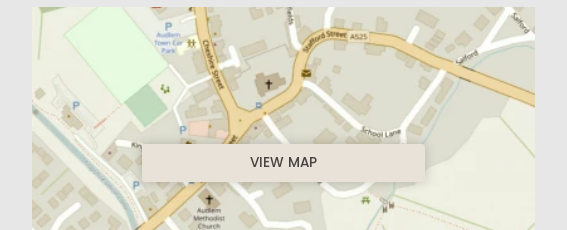What is the label on the prominent button at the center?
Please respond to the question with a detailed and well-explained answer.

The caption states that a prominent button labeled 'VIEW MAP' invites users to explore the area further, making this an accessible tool for anyone interested in navigating Audlem.